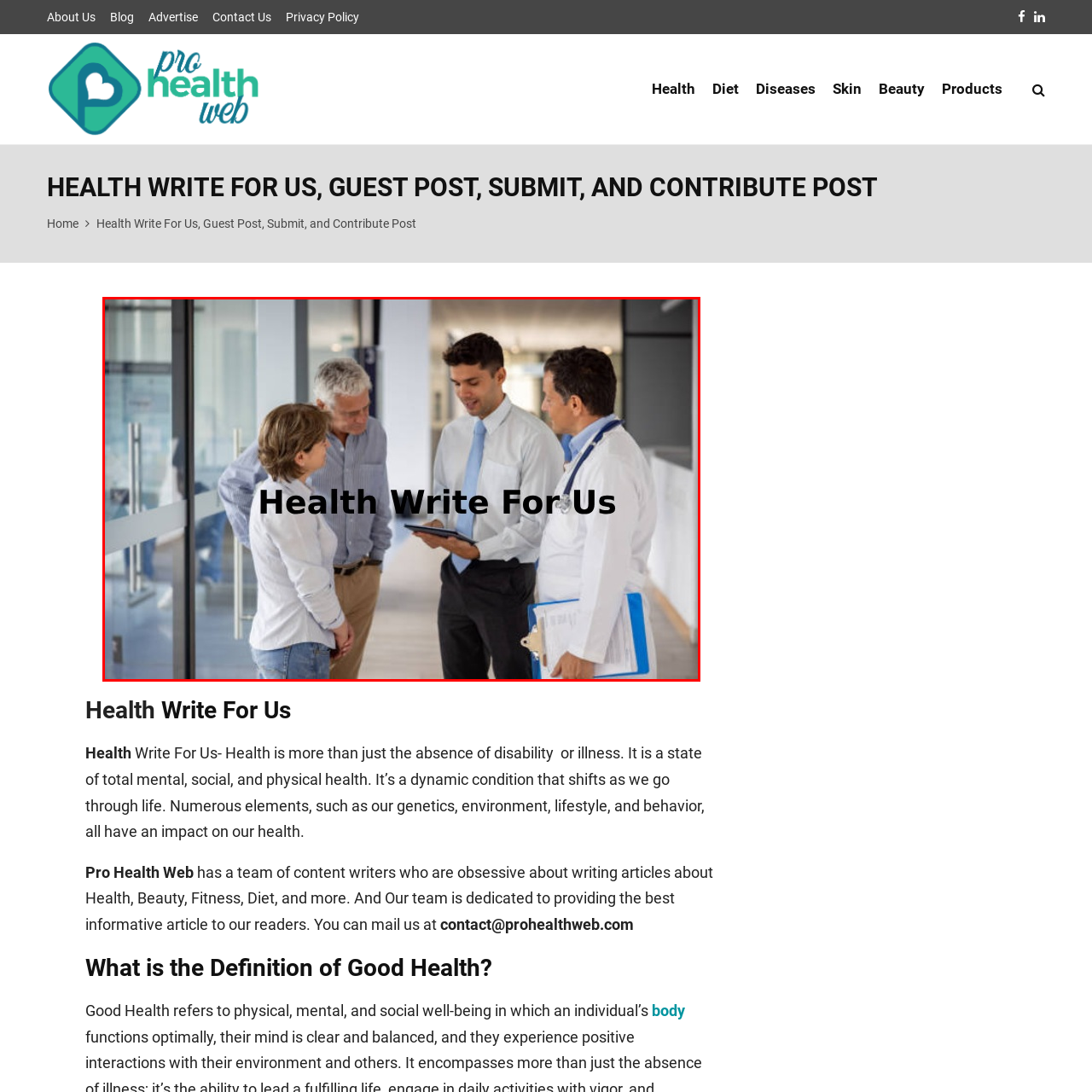What is the woman in the white shirt doing?
Look at the image highlighted within the red bounding box and provide a detailed answer to the question.

According to the caption, the woman in the white shirt appears to be actively listening to the presentation, indicating her engagement in the conversation.